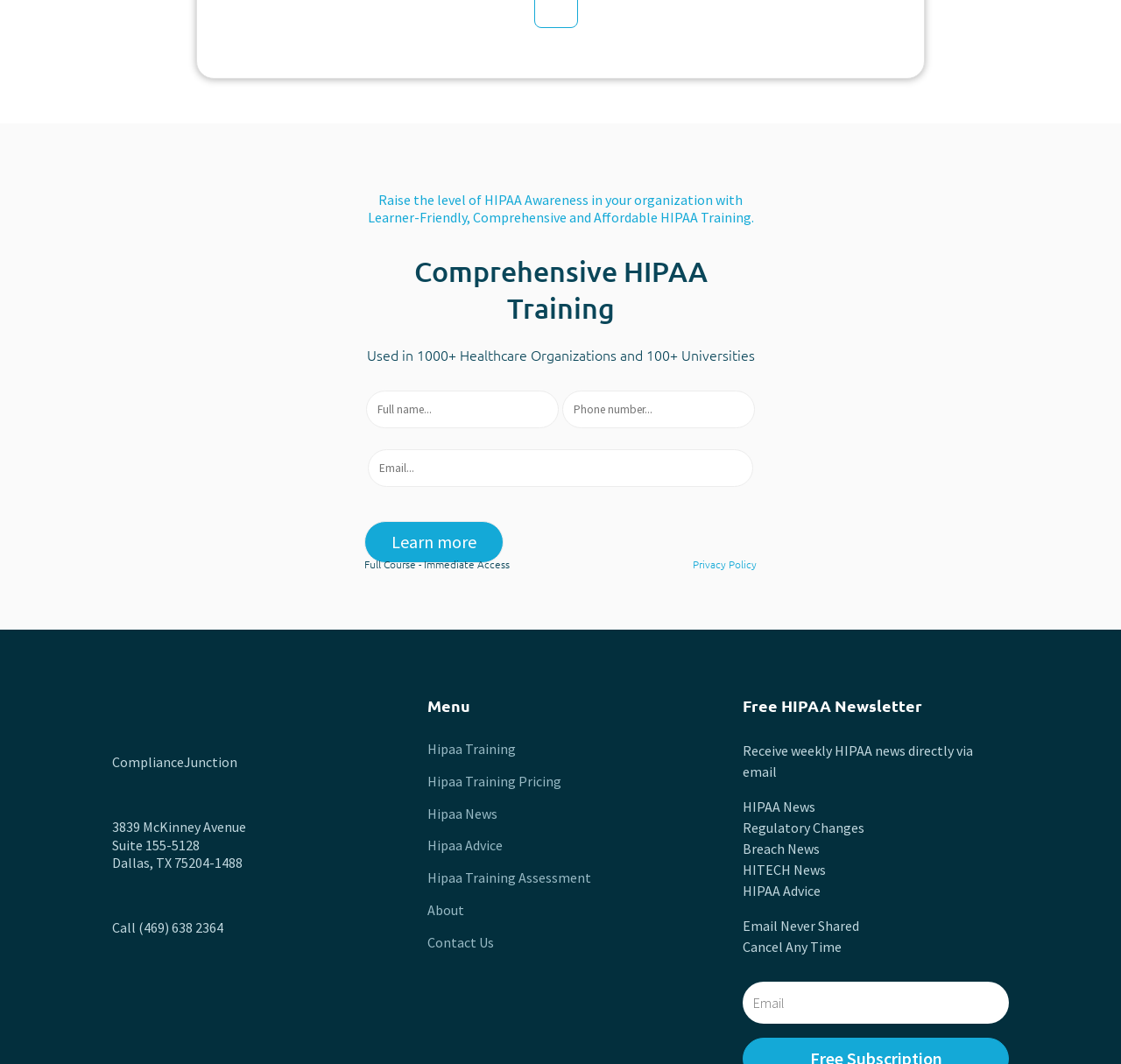What is the main topic of this webpage?
Kindly answer the question with as much detail as you can.

The main topic of this webpage is HIPAA Training, which can be inferred from the heading 'Comprehensive HIPAA Training' and the presence of links related to HIPAA training, such as 'HIPAA Training' and 'HIPAA Training Pricing'.